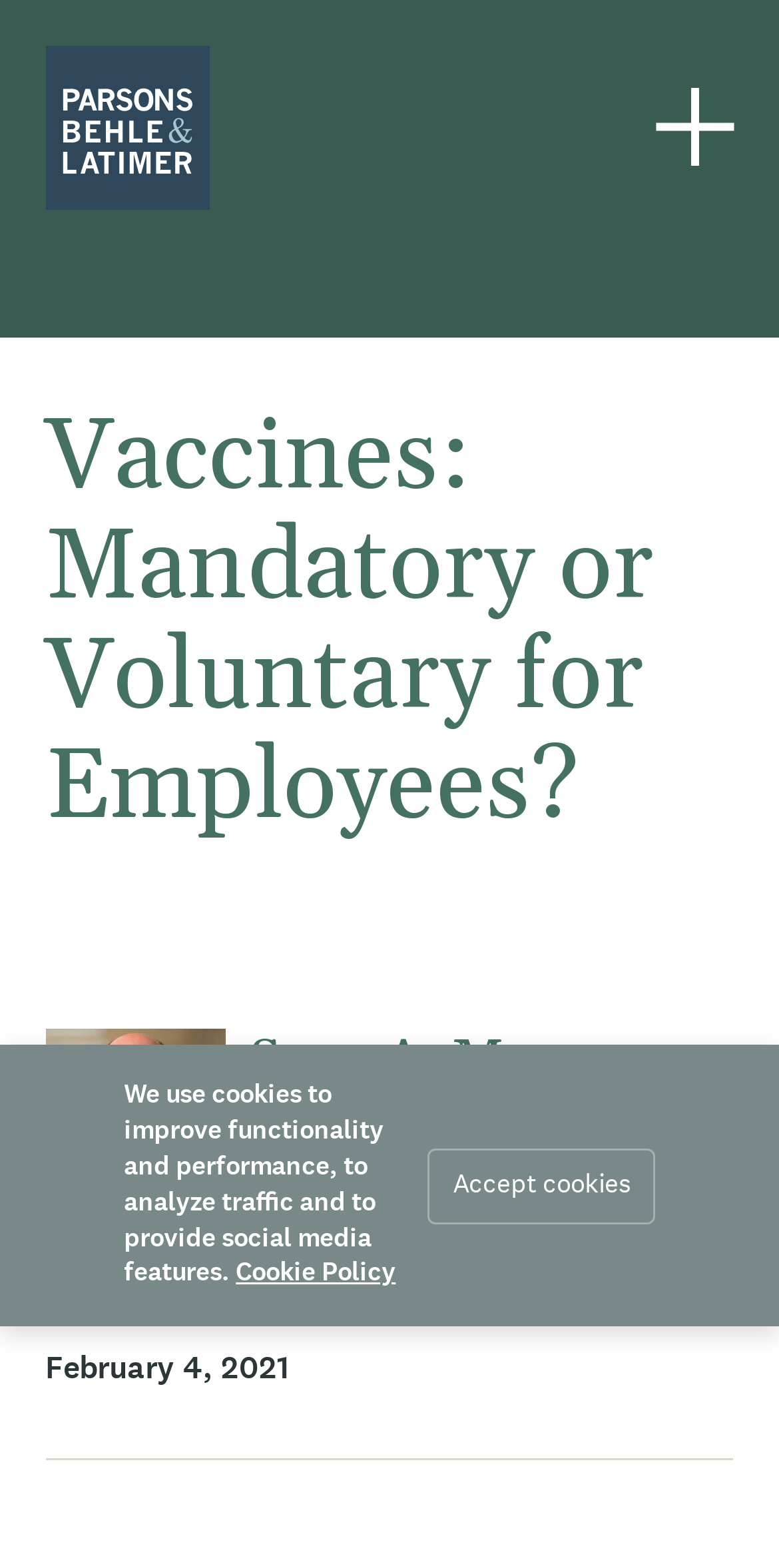Determine the bounding box for the HTML element described here: "Accept cookies". The coordinates should be given as [left, top, right, bottom] with each number being a float between 0 and 1.

[0.55, 0.732, 0.841, 0.78]